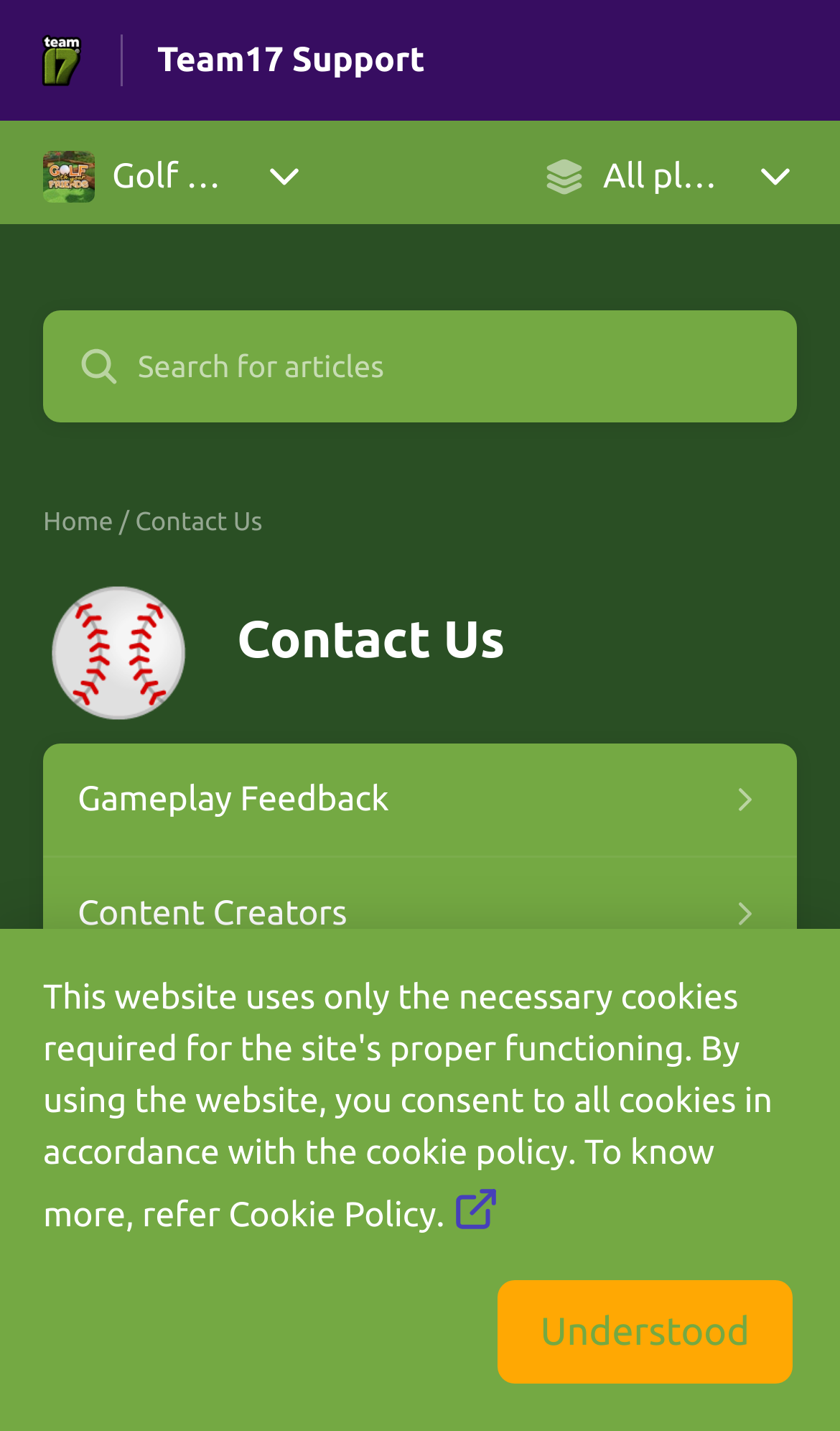Determine the bounding box coordinates for the clickable element to execute this instruction: "go to the previous page". Provide the coordinates as four float numbers between 0 and 1, i.e., [left, top, right, bottom].

None